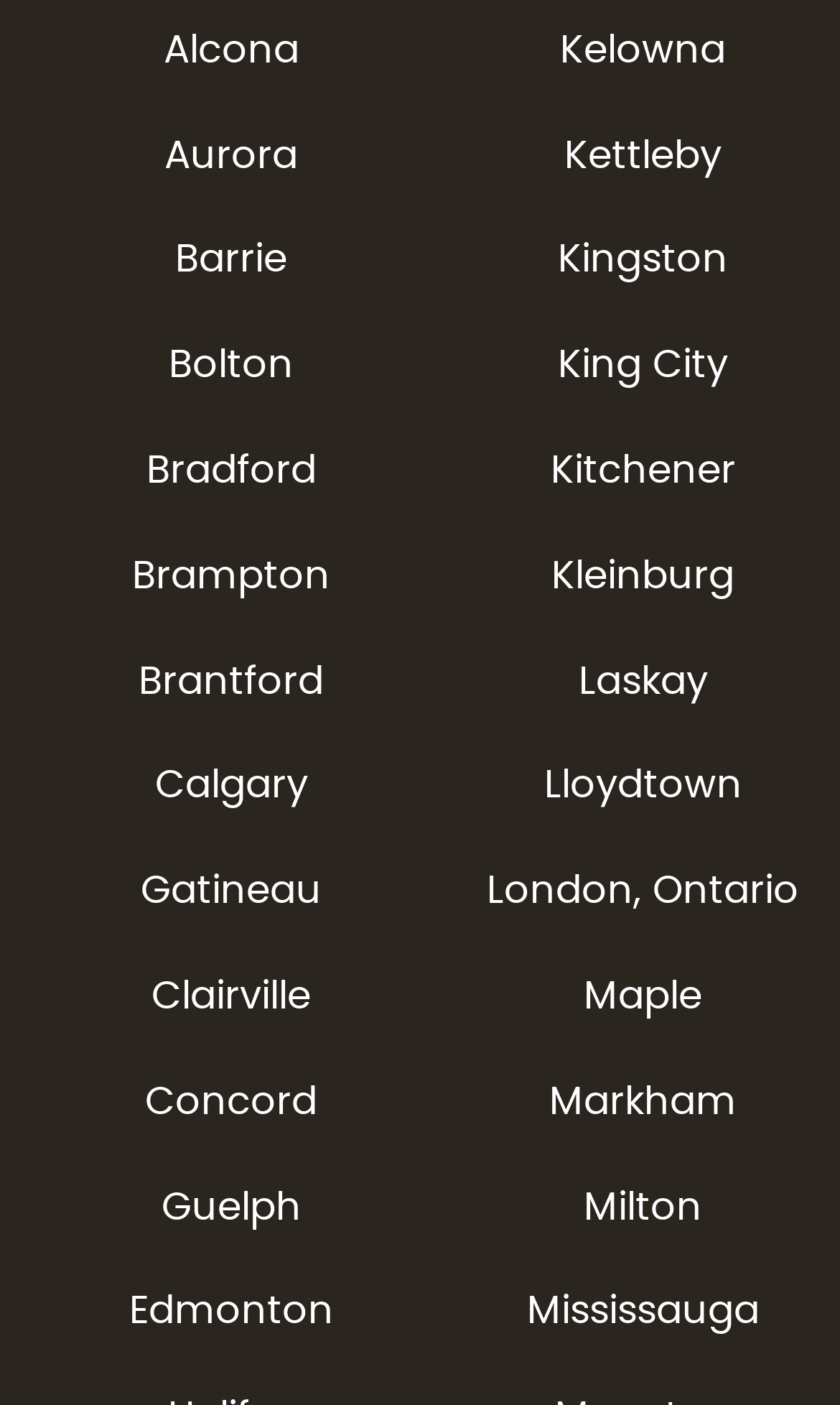Point out the bounding box coordinates of the section to click in order to follow this instruction: "Click on Weed Delivery Alcona link".

[0.195, 0.015, 0.356, 0.059]